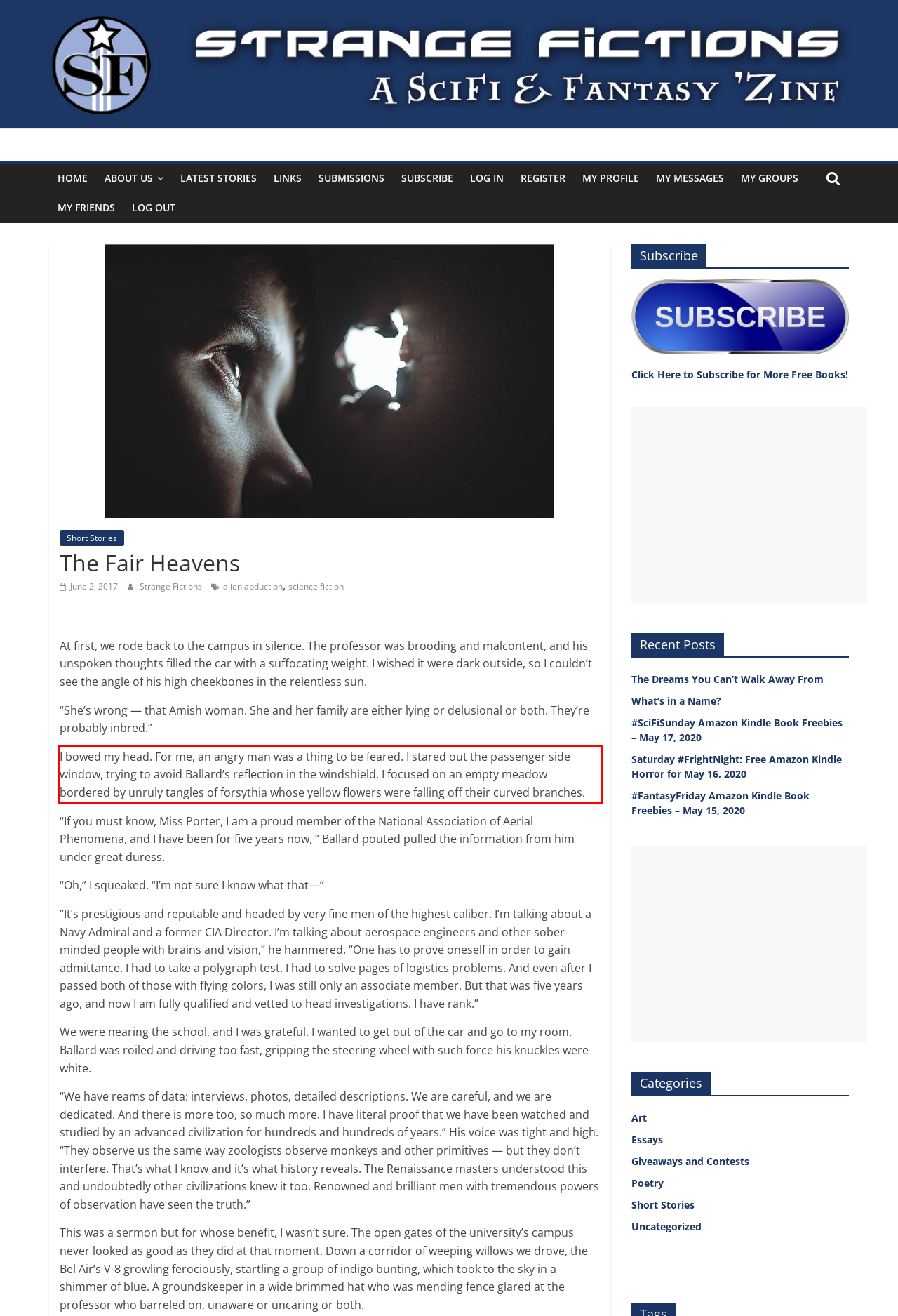You are given a screenshot showing a webpage with a red bounding box. Perform OCR to capture the text within the red bounding box.

I bowed my head. For me, an angry man was a thing to be feared. I stared out the passenger side window, trying to avoid Ballard’s reflection in the windshield. I focused on an empty meadow bordered by unruly tangles of forsythia whose yellow flowers were falling off their curved branches.